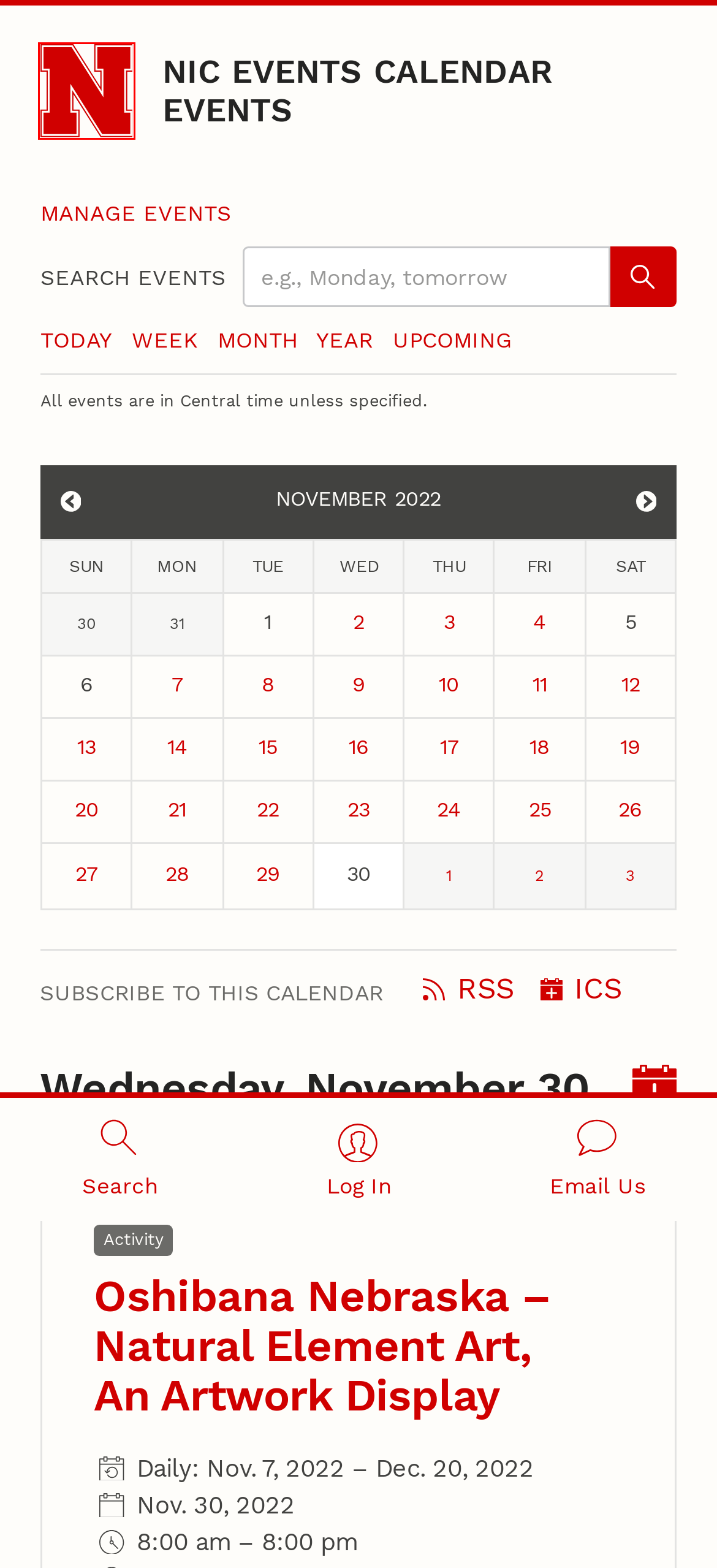You see a screenshot of a webpage with a red bounding box surrounding an element. Pick the webpage description that most accurately represents the new webpage after interacting with the element in the red bounding box. The options are:
A. Academic Partnerships | Nebraska
B. University of Nebraska System
C. Web Login Service
D. University Communication & Marketing | Nebraska
E. Nebraska Today | Newsroom | University of Nebraska–Lincoln
F. University of Nebraska–Lincoln
G. In Our Grit, Our Glory | Nebraska
H. Directory | University of Nebraska–Lincoln

F